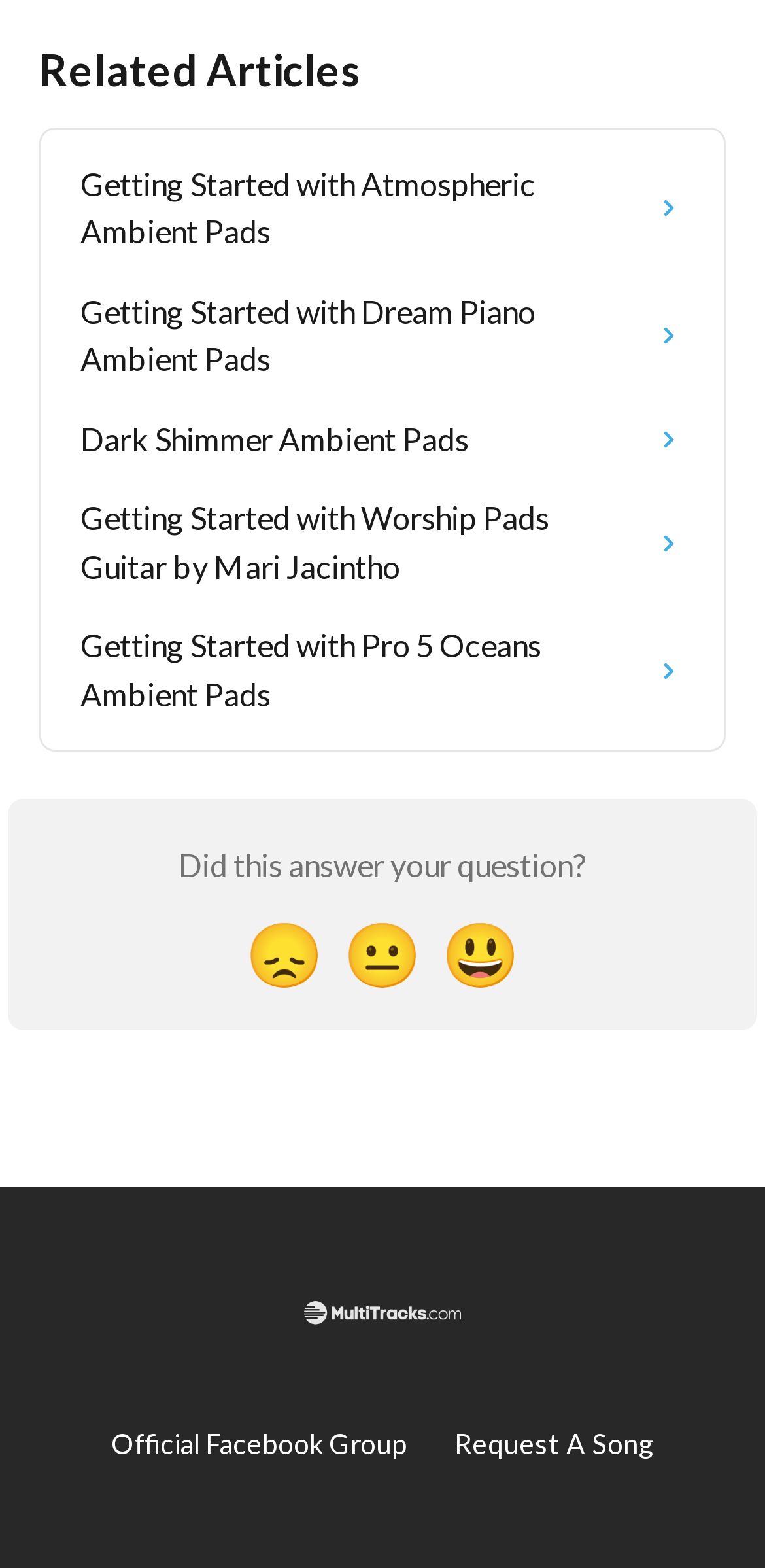Bounding box coordinates must be specified in the format (top-left x, top-left y, bottom-right x, bottom-right y). All values should be floating point numbers between 0 and 1. What are the bounding box coordinates of the UI element described as: 😃

[0.564, 0.573, 0.692, 0.642]